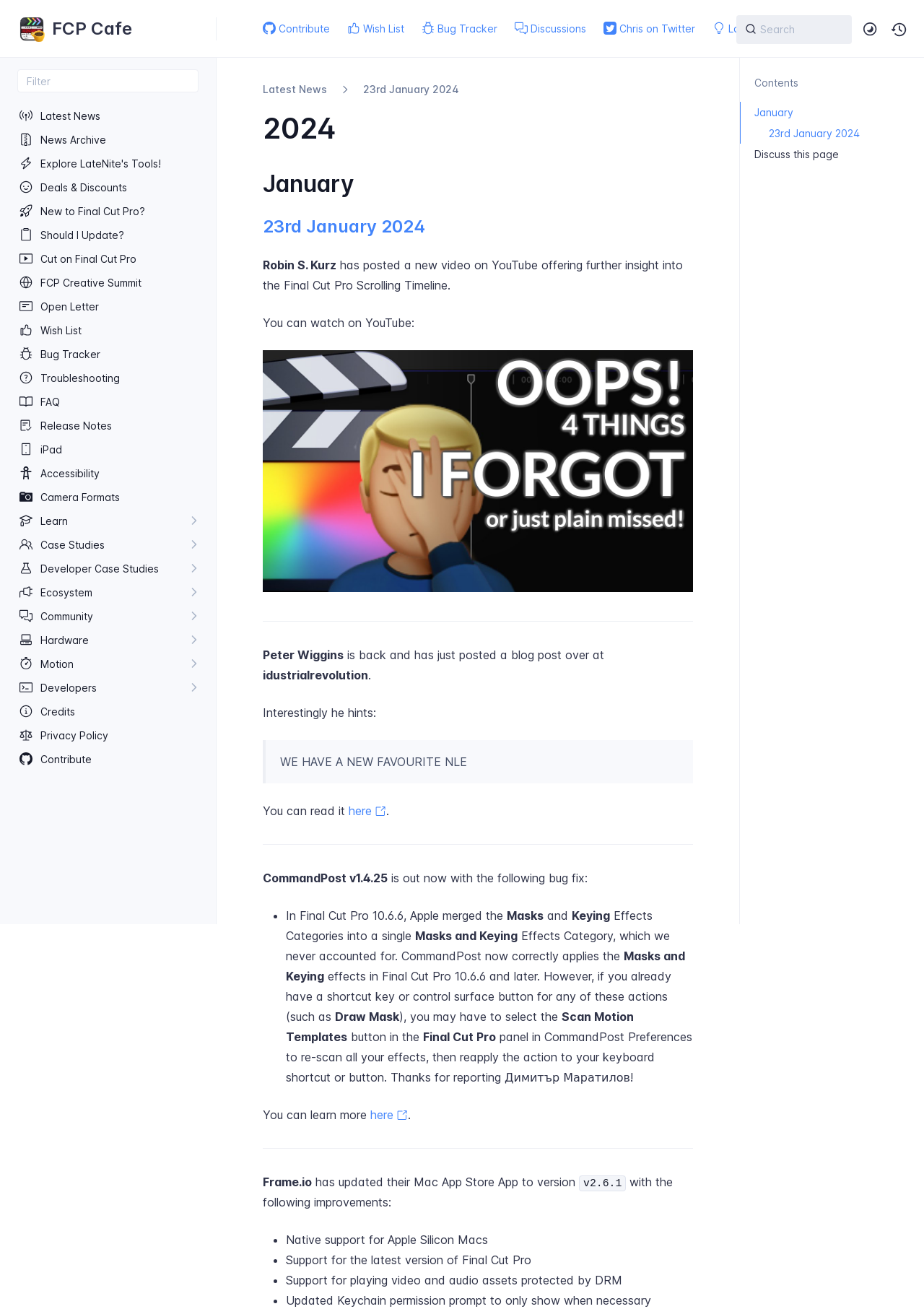Please determine the bounding box coordinates of the element's region to click in order to carry out the following instruction: "Read the blog post". The coordinates should be four float numbers between 0 and 1, i.e., [left, top, right, bottom].

[0.377, 0.614, 0.418, 0.625]